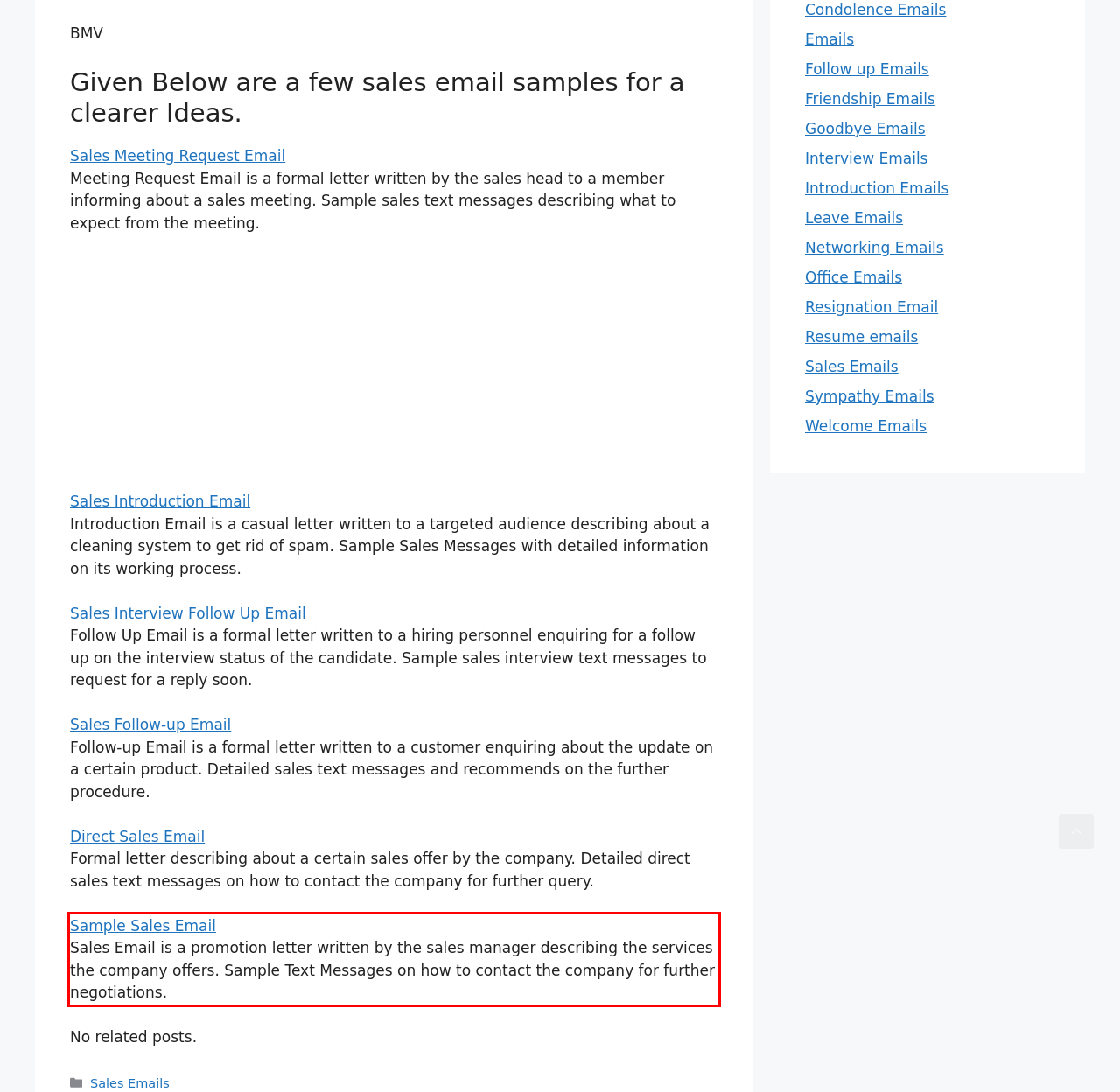You are presented with a webpage screenshot featuring a red bounding box. Perform OCR on the text inside the red bounding box and extract the content.

Sample Sales Email Sales Email is a promotion letter written by the sales manager describing the services the company offers. Sample Text Messages on how to contact the company for further negotiations.